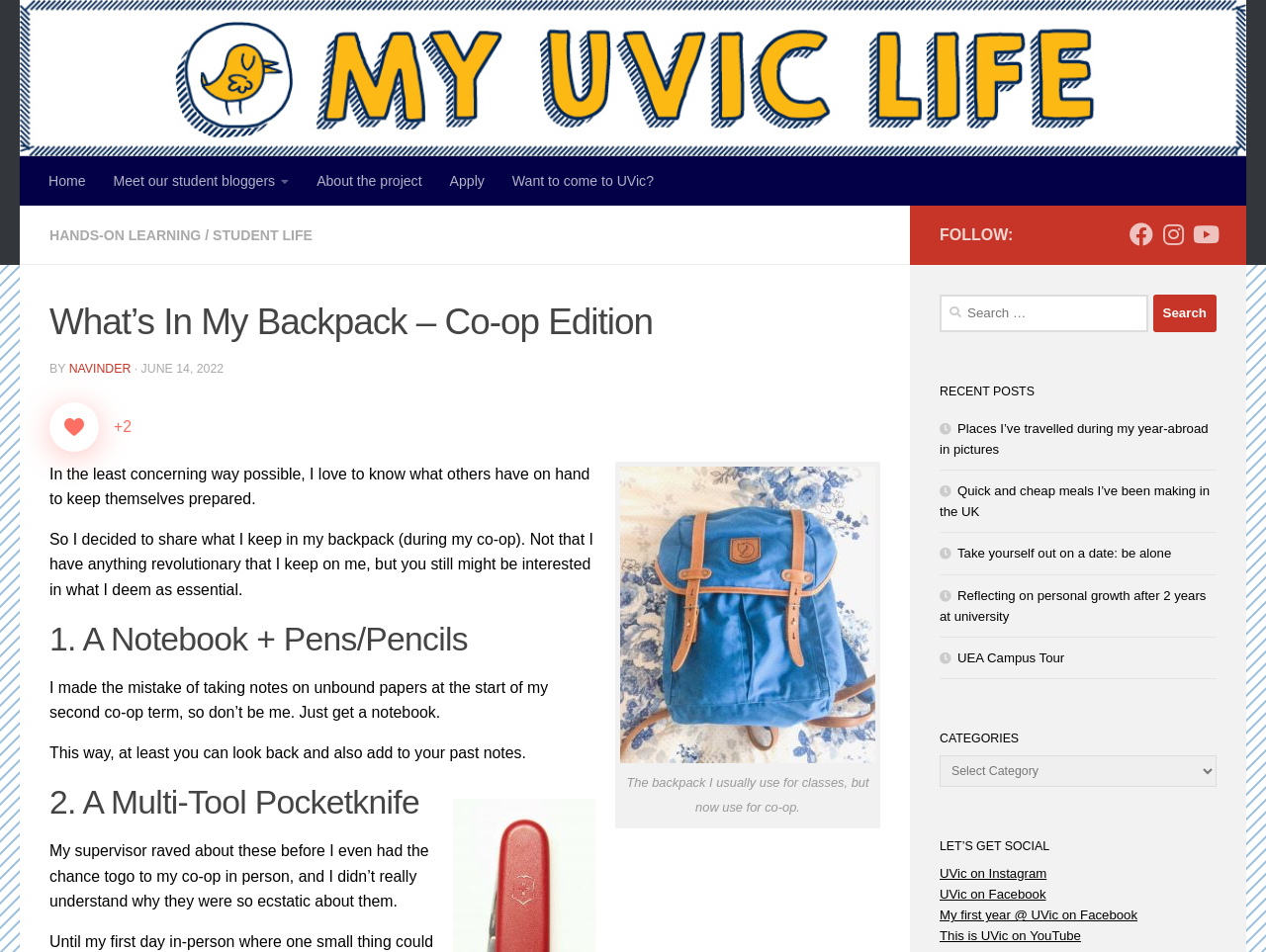What is the author's name?
Examine the image and provide an in-depth answer to the question.

The author's name is mentioned in the article as 'NAVINDER' in the byline section, which is located below the title 'What’s In My Backpack – Co-op Edition'.